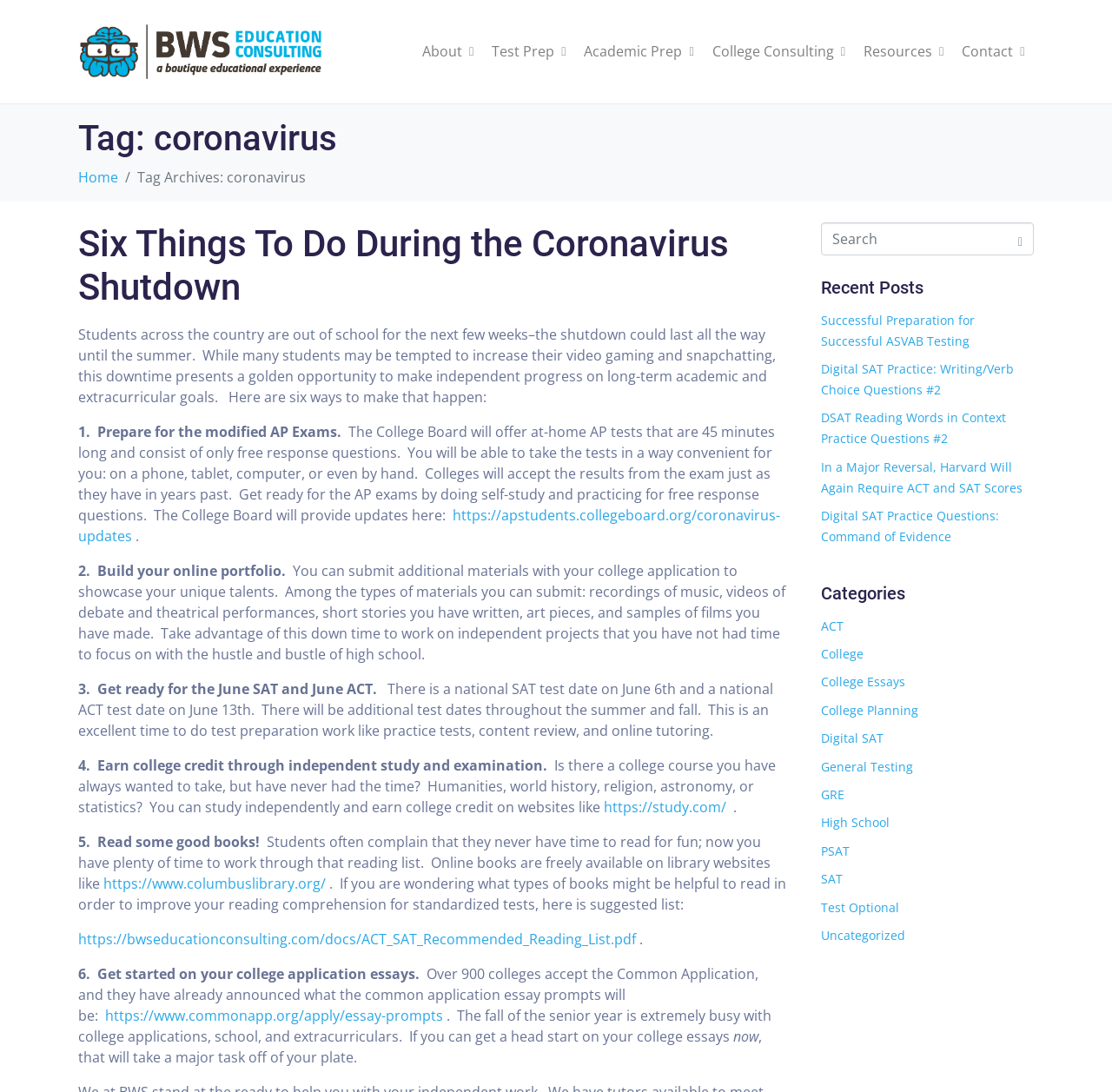Extract the bounding box coordinates of the UI element described by: "Test Optional". The coordinates should include four float numbers ranging from 0 to 1, e.g., [left, top, right, bottom].

[0.738, 0.823, 0.809, 0.838]